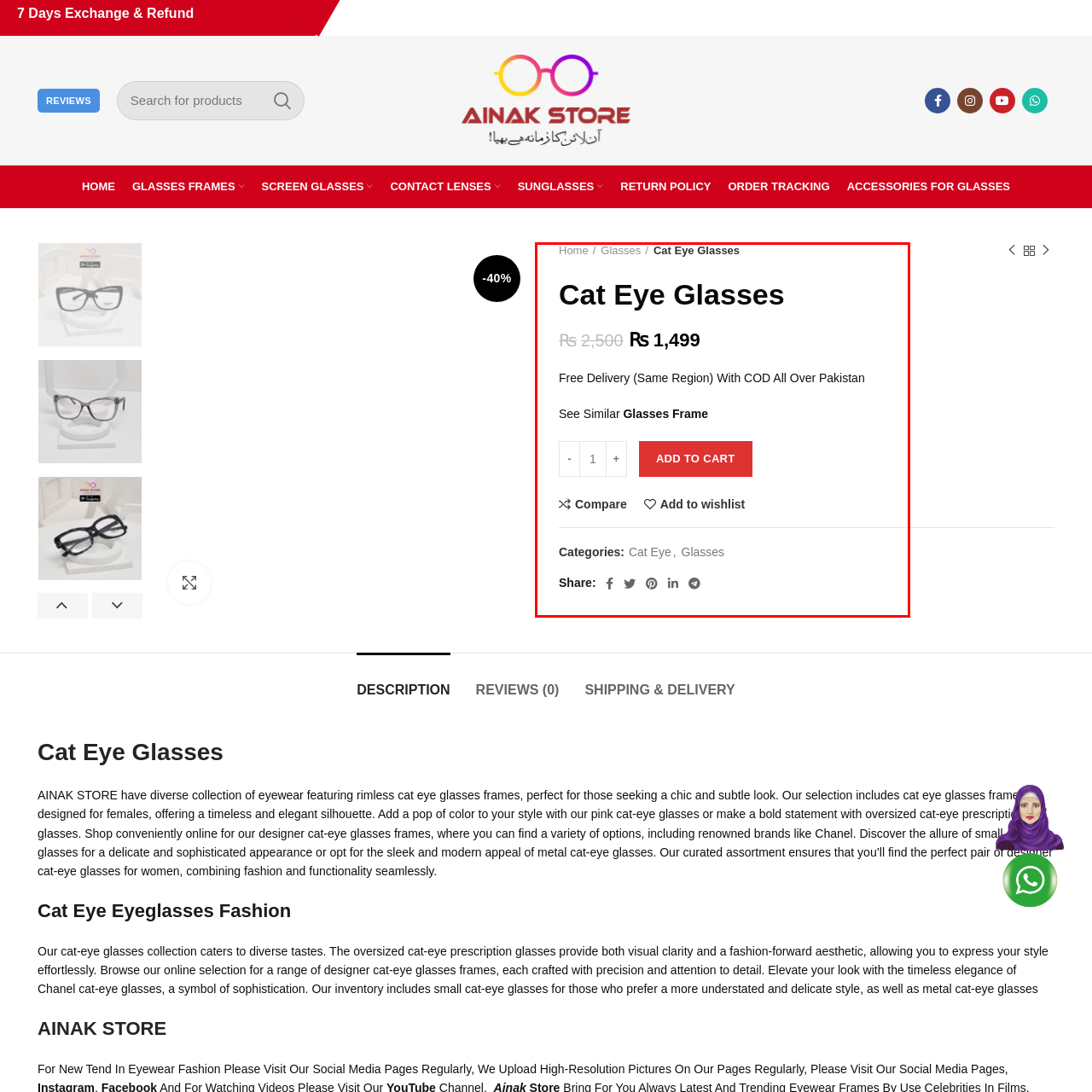Is cash on delivery available nationwide?
Concentrate on the image bordered by the red bounding box and offer a comprehensive response based on the image details.

According to the caption, cash on delivery options are available all over Pakistan, implying that it is available nationwide.